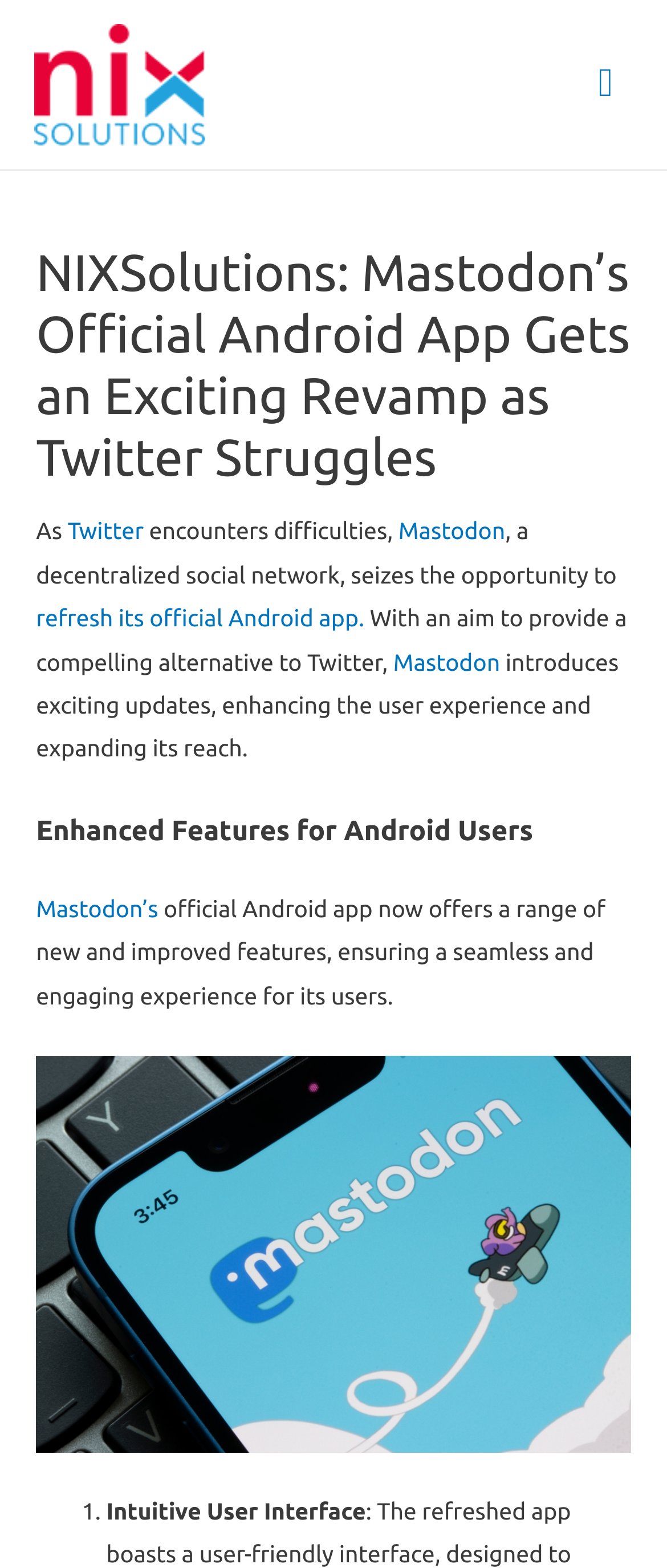Answer the question below using just one word or a short phrase: 
What is the name of the company mentioned in the webpage?

NIXSolutions